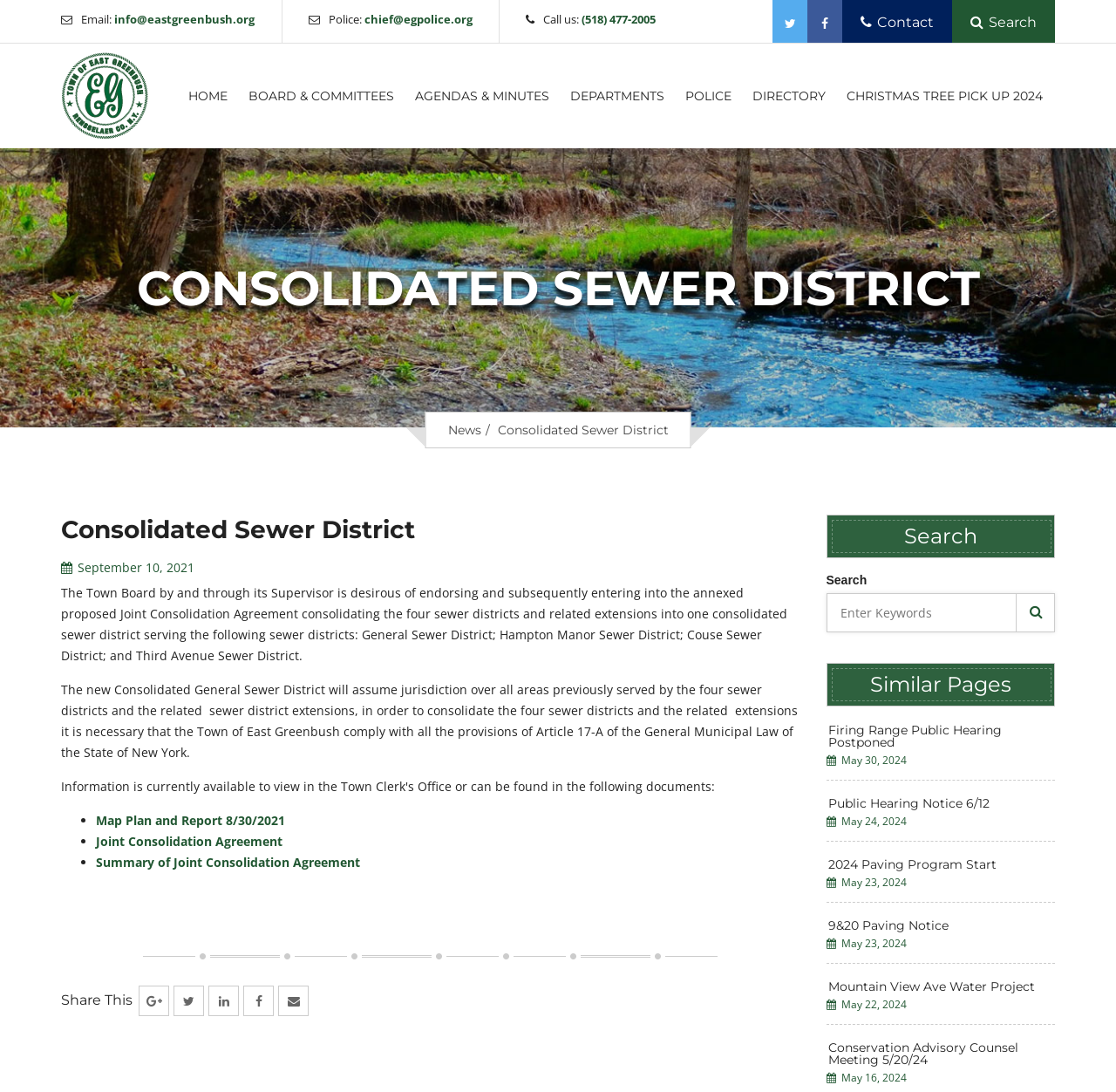Give a complete and precise description of the webpage's appearance.

The webpage is about the Consolidated Sewer District of the Town of East Greenbush. At the top, there is a header section with links to the town's website, Twitter, Facebook, and a contact page. Below this, there is a navigation menu with links to various pages, including the home page, board and committees, agendas and minutes, departments, police, and directory.

The main content of the page is divided into two sections. On the left, there is a table with a heading "CONSOLIDATED SEWER DISTRICT" and a link to a news page. Below this, there is a block of text describing the consolidation of four sewer districts into one consolidated sewer district. The text explains the purpose and process of the consolidation.

On the right, there is a section with a heading "Search" and a search bar with a button. Below this, there is a section with a heading "Similar Pages" and a list of links to related news articles, each with a date. The articles are about various town events and projects, including public hearings, paving programs, and water projects.

At the bottom of the page, there are links to share the page on social media and an email link. There is also a section with a heading "Consolidated Sewer District" and a list of links to related documents, including a map plan and report, a joint consolidation agreement, and a summary of the agreement.